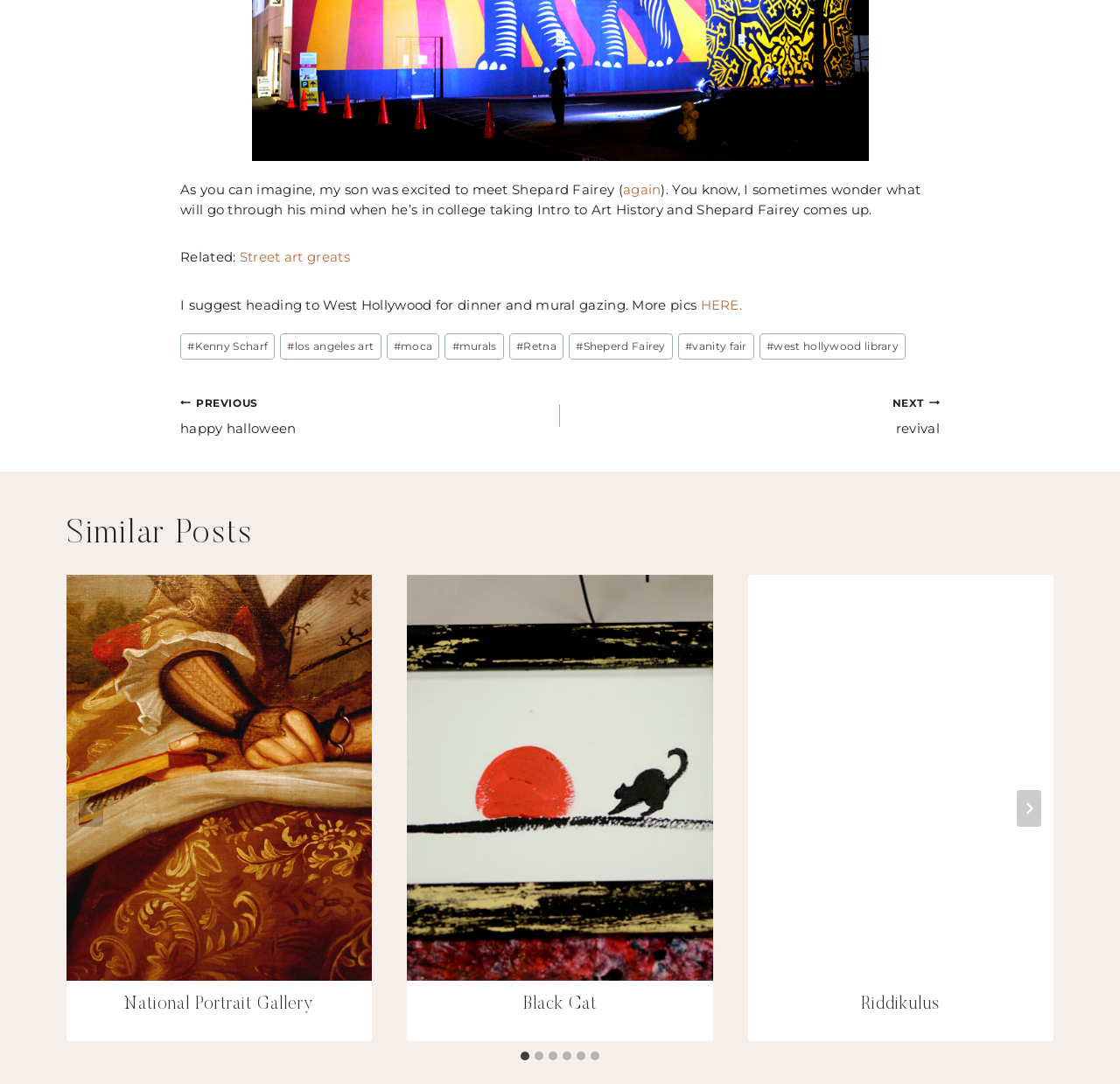Indicate the bounding box coordinates of the element that must be clicked to execute the instruction: "Click on 'Futeral & Nelson, LLC'". The coordinates should be given as four float numbers between 0 and 1, i.e., [left, top, right, bottom].

None